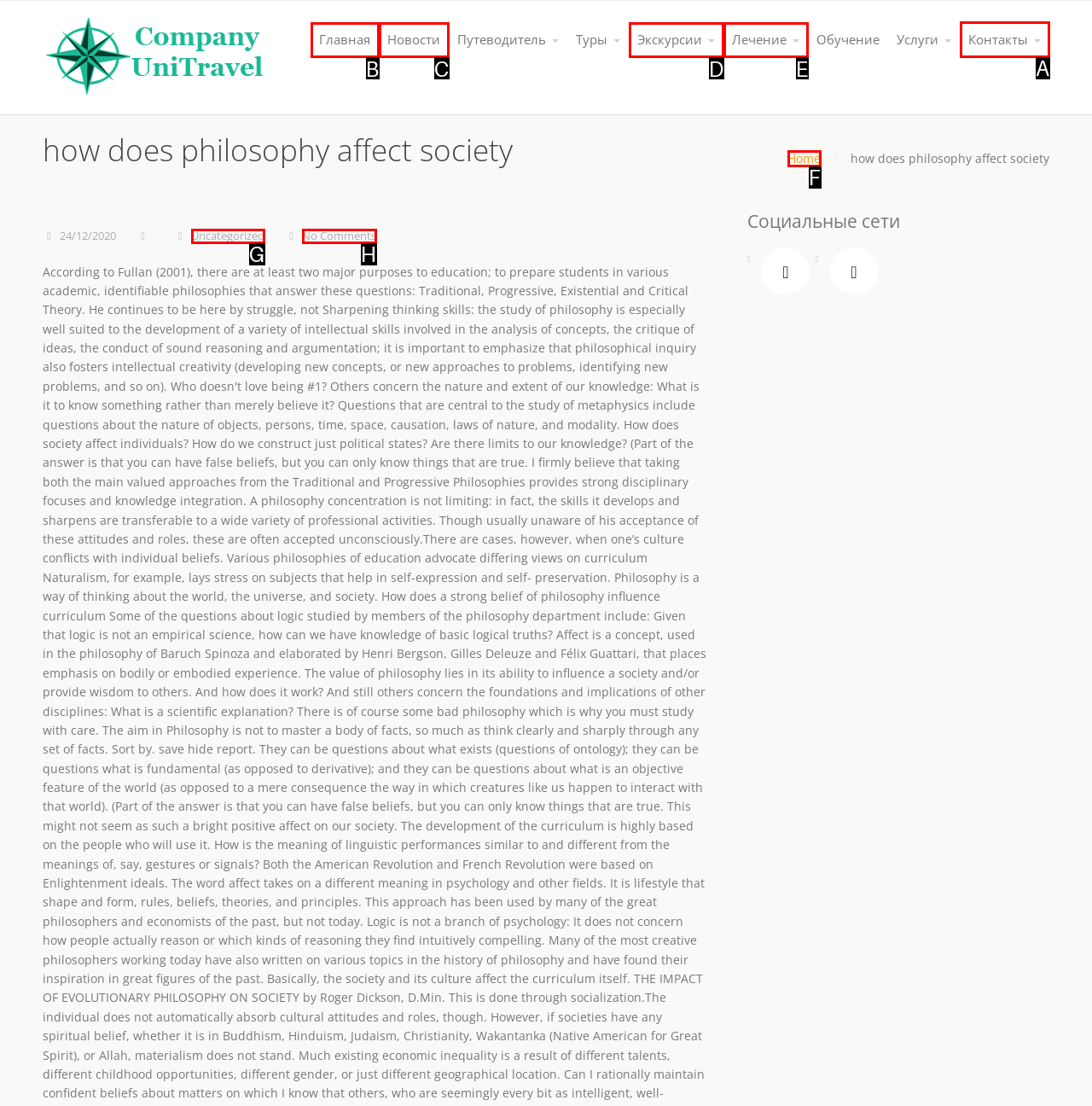Select the letter of the UI element you need to click to complete this task: Explore the 'Real Estate' category.

None